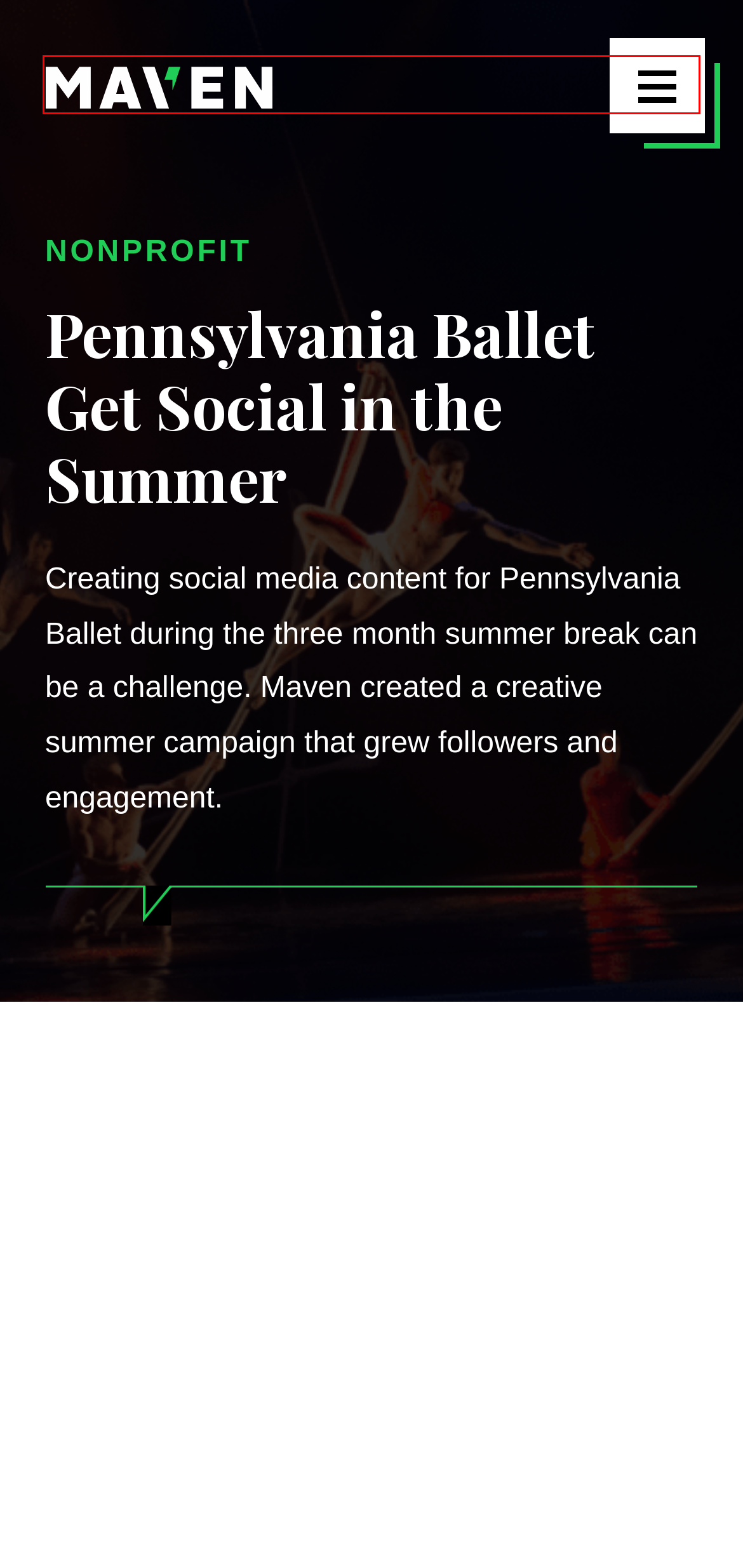Given a screenshot of a webpage with a red bounding box highlighting a UI element, choose the description that best corresponds to the new webpage after clicking the element within the red bounding box. Here are your options:
A. Contact - Maven - Public Relations and Crisis Management in Philadelphia PA
B. Services - Maven - Public Relations and Crisis Management in Philadelphia PA
C. Introducing a New Music Director to Philadelphia - Case Study - Maven
D. News & Insights - Maven - Public Relations and Crisis Management in Philadelphia PA
E. Work - Maven - Public Relations and Crisis Management in Philadelphia PA
F. Public Relations and Communications Agency in Philadelphia | Maven
G. Clients Archive - Maven
H. Industries - Maven - Public Relations and Crisis Management in Philadelphia PA

F